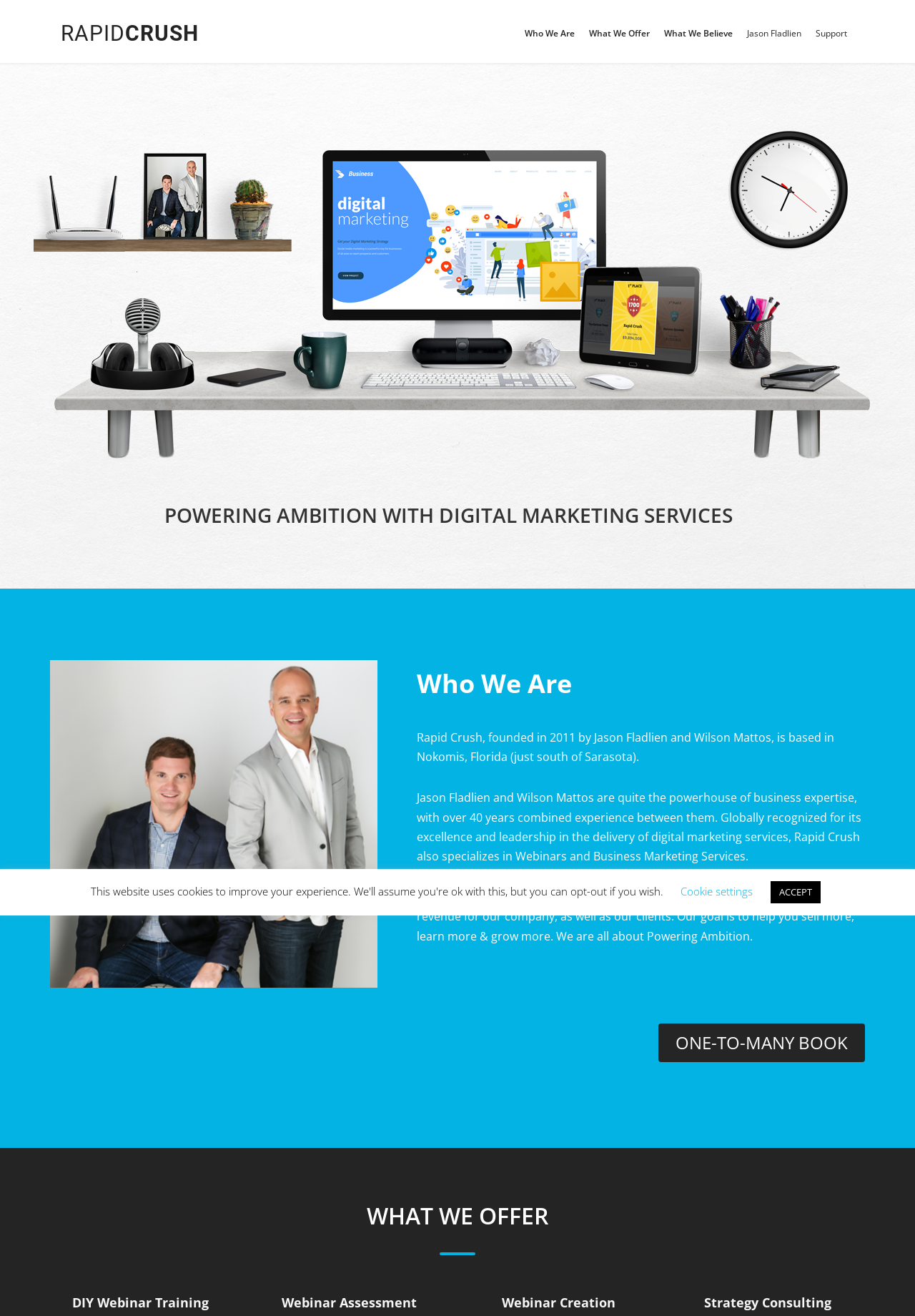Please specify the bounding box coordinates for the clickable region that will help you carry out the instruction: "Get support".

[0.884, 0.016, 0.934, 0.034]